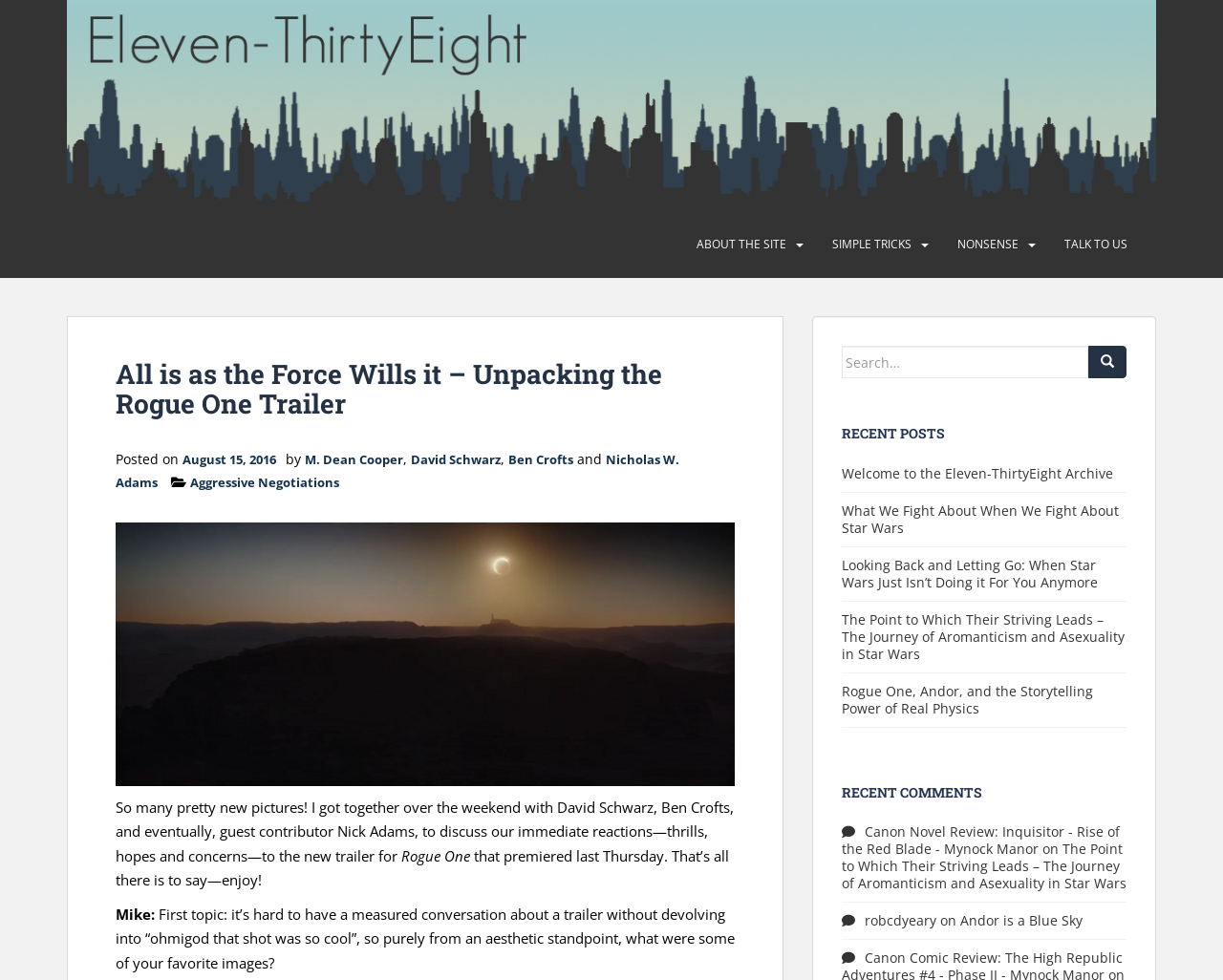Identify the bounding box coordinates of the element that should be clicked to fulfill this task: "Check the 'RECENT POSTS' section". The coordinates should be provided as four float numbers between 0 and 1, i.e., [left, top, right, bottom].

[0.688, 0.435, 0.921, 0.45]